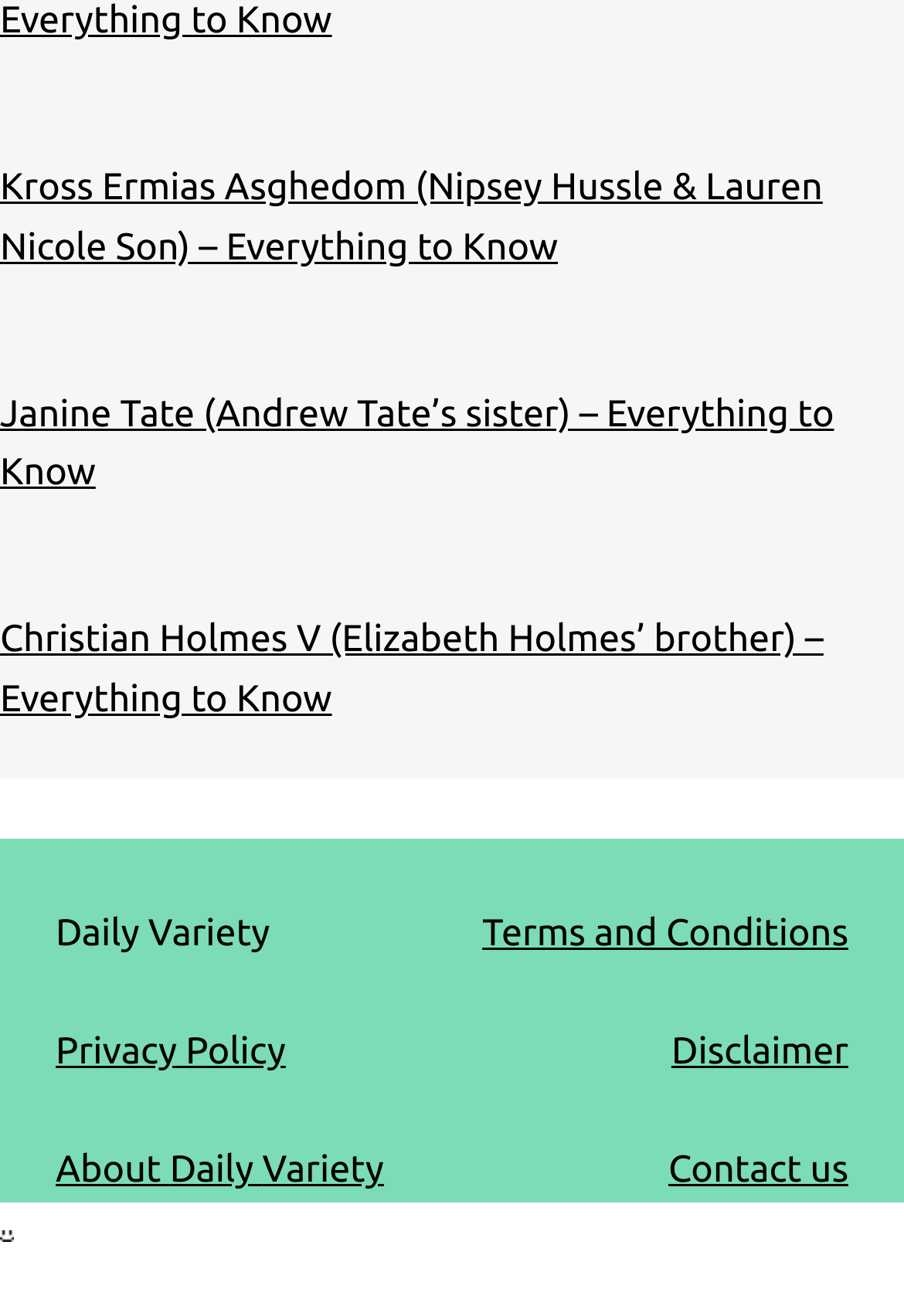Could you provide the bounding box coordinates for the portion of the screen to click to complete this instruction: "Check the Disclaimer"?

[0.743, 0.783, 0.938, 0.815]